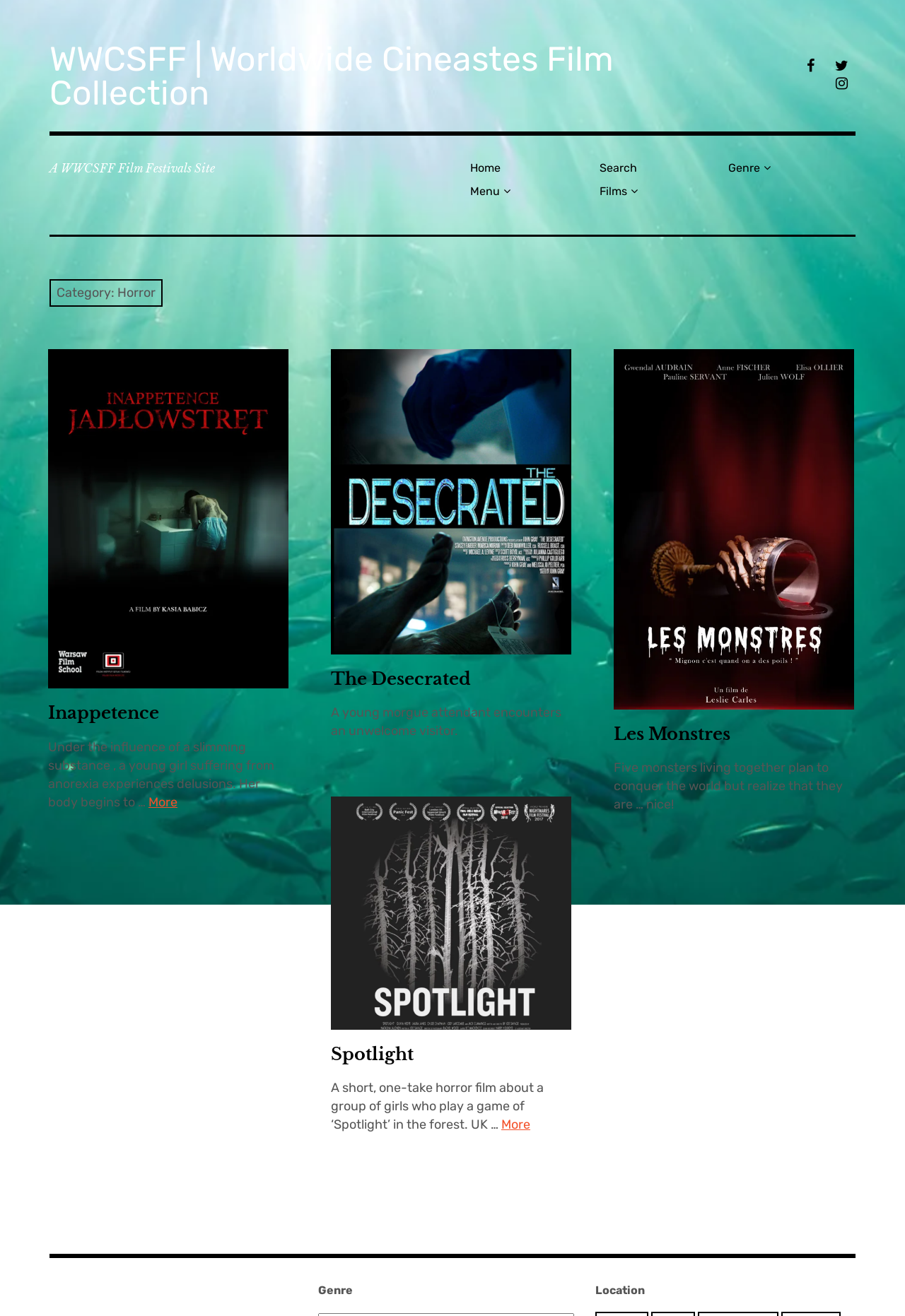Determine the bounding box coordinates of the clickable element to achieve the following action: 'Click on the Facebook link'. Provide the coordinates as four float values between 0 and 1, formatted as [left, top, right, bottom].

[0.886, 0.045, 0.905, 0.058]